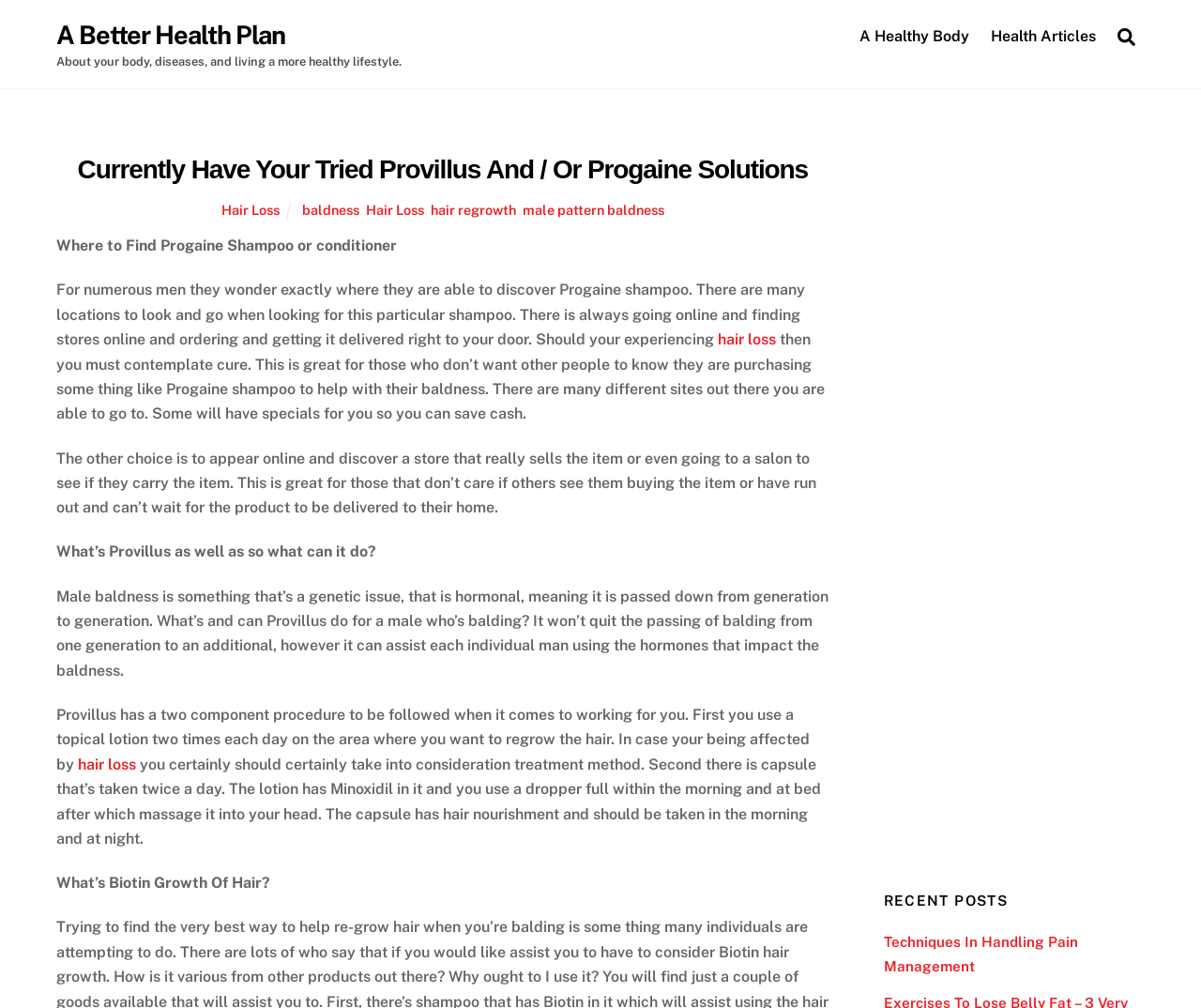Identify the bounding box coordinates of the section that should be clicked to achieve the task described: "Go to 'A Healthy Body'".

[0.708, 0.015, 0.815, 0.057]